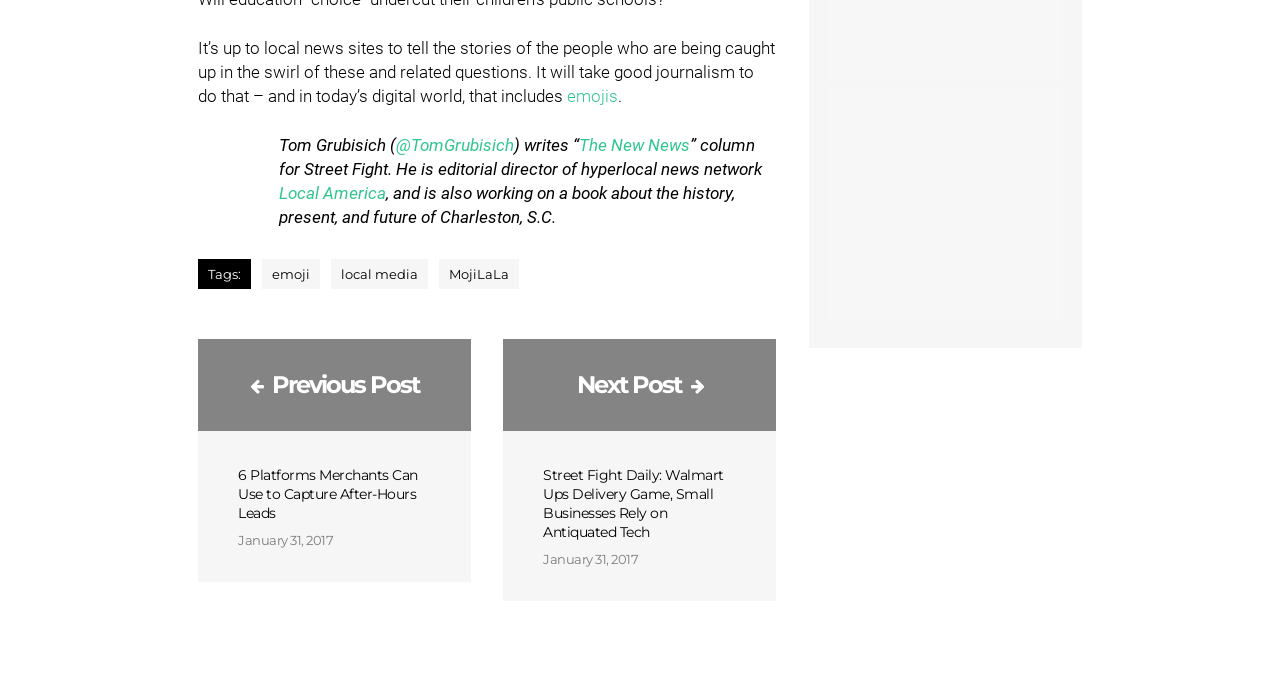Kindly provide the bounding box coordinates of the section you need to click on to fulfill the given instruction: "Check the tags of the current article".

[0.162, 0.386, 0.188, 0.409]